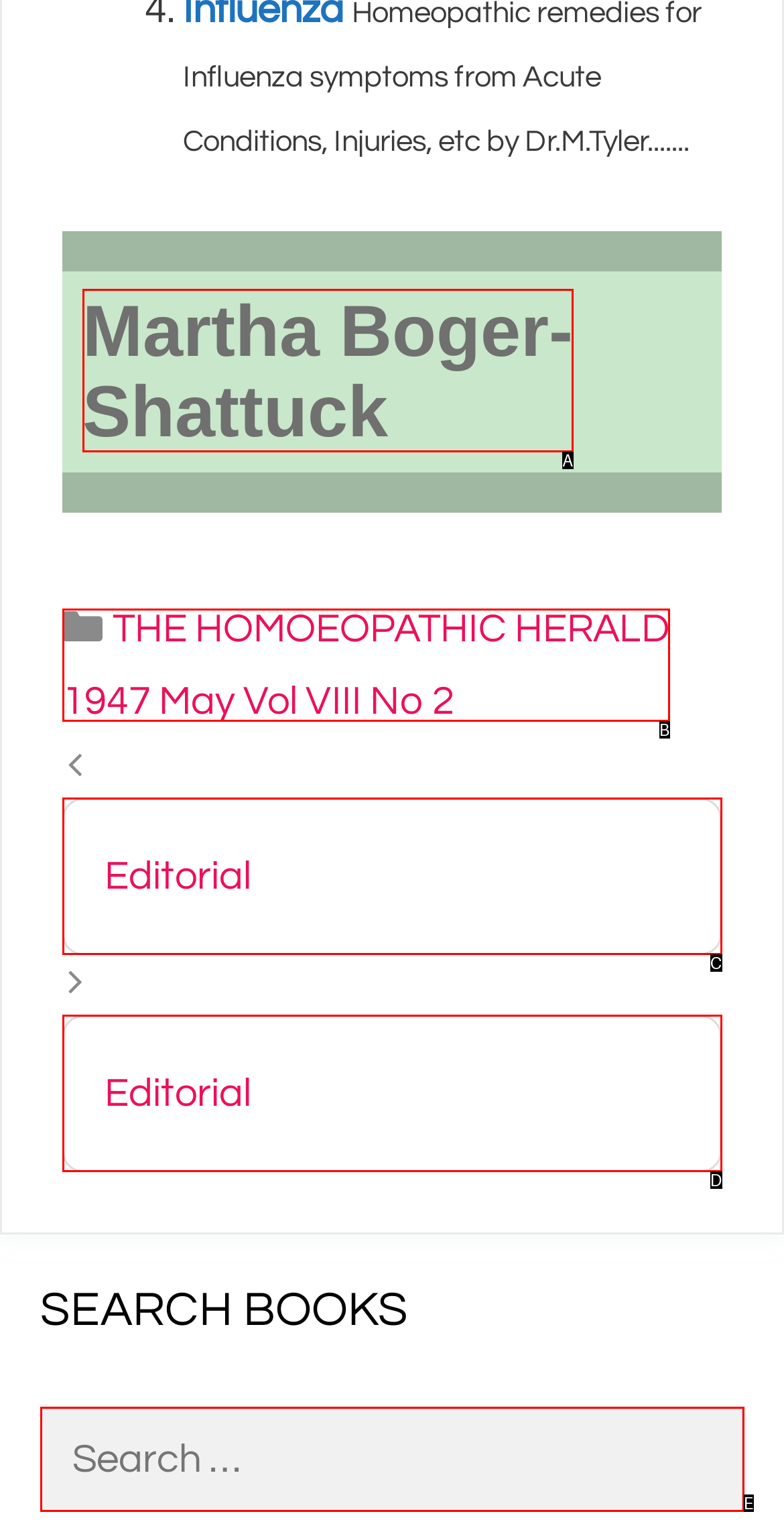Determine which option aligns with the description: Editorial. Provide the letter of the chosen option directly.

C